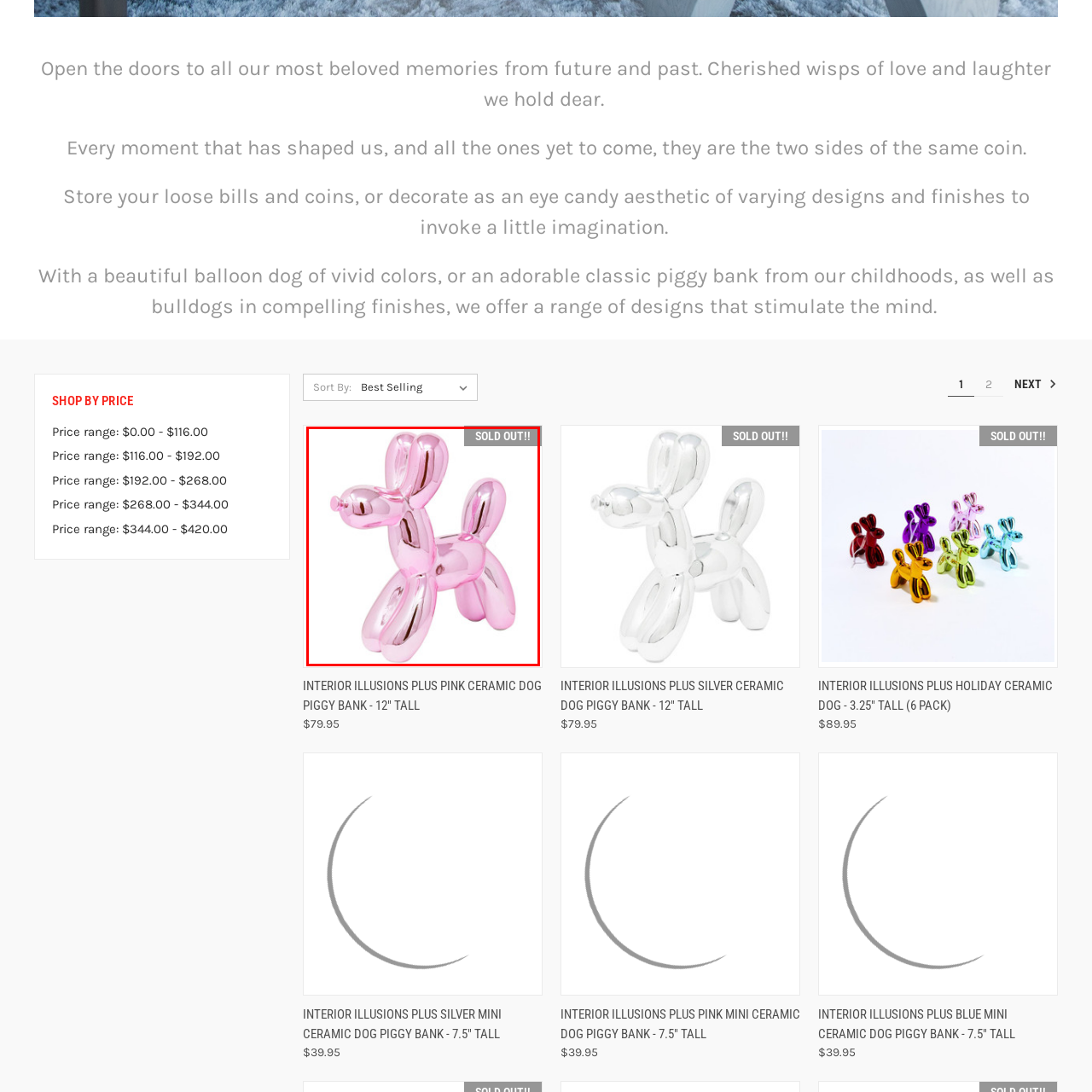Analyze the image highlighted by the red bounding box and give a one-word or phrase answer to the query: Why is the 'SOLD OUT!!' tag present?

it's popular